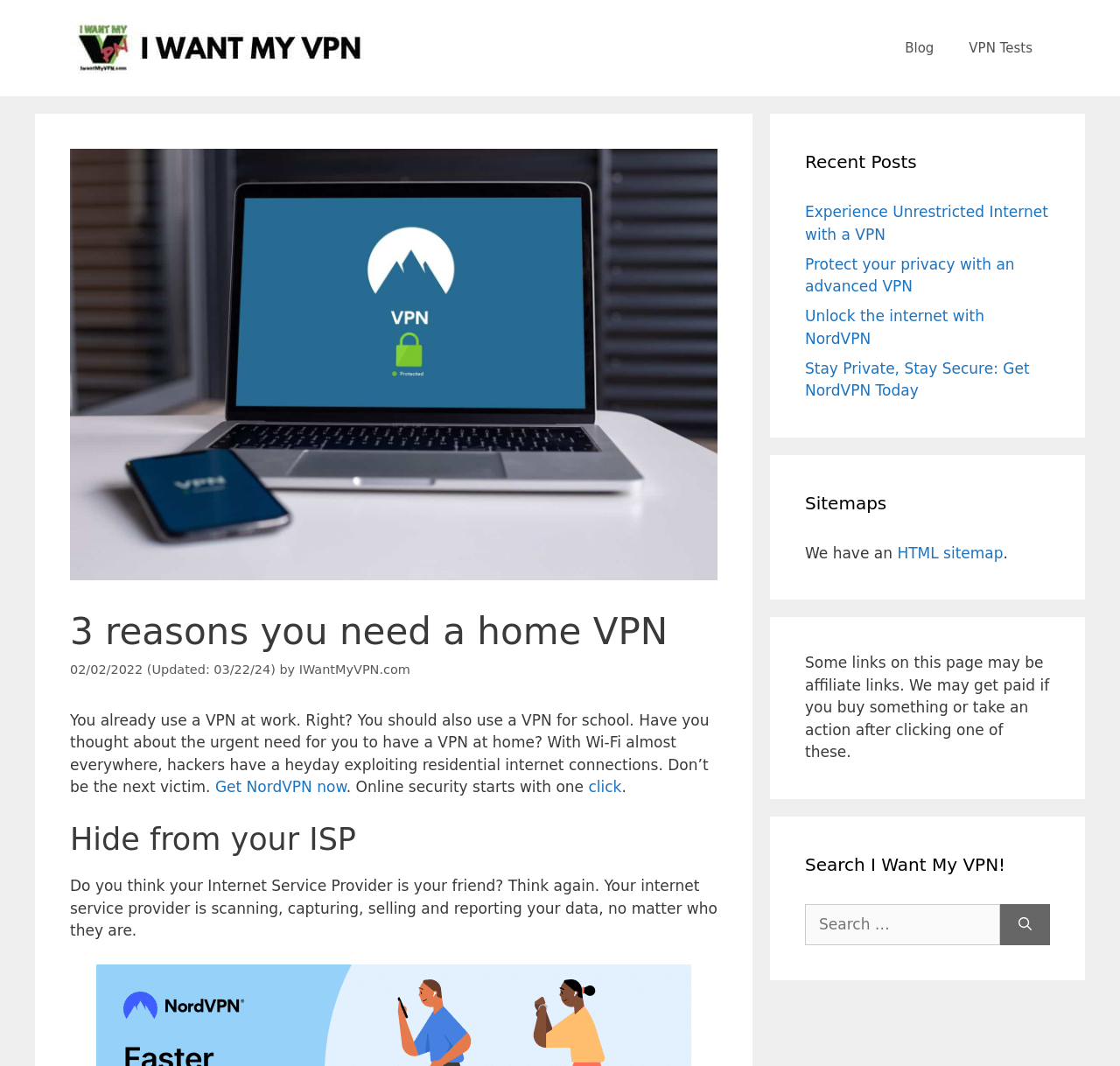Extract the heading text from the webpage.

3 reasons you need a home VPN